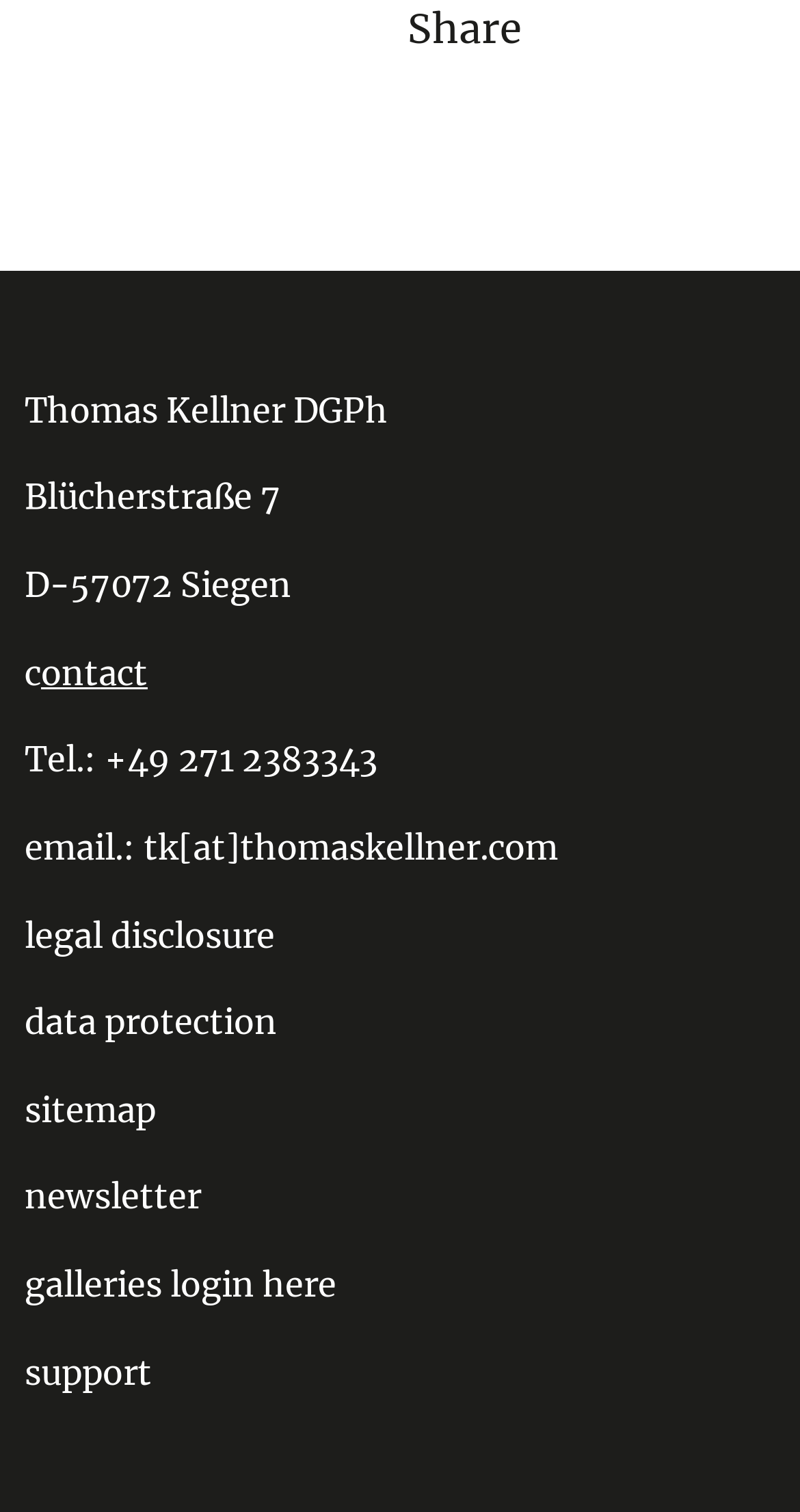Identify the bounding box coordinates of the element to click to follow this instruction: 'View contact information'. Ensure the coordinates are four float values between 0 and 1, provided as [left, top, right, bottom].

[0.051, 0.431, 0.185, 0.458]